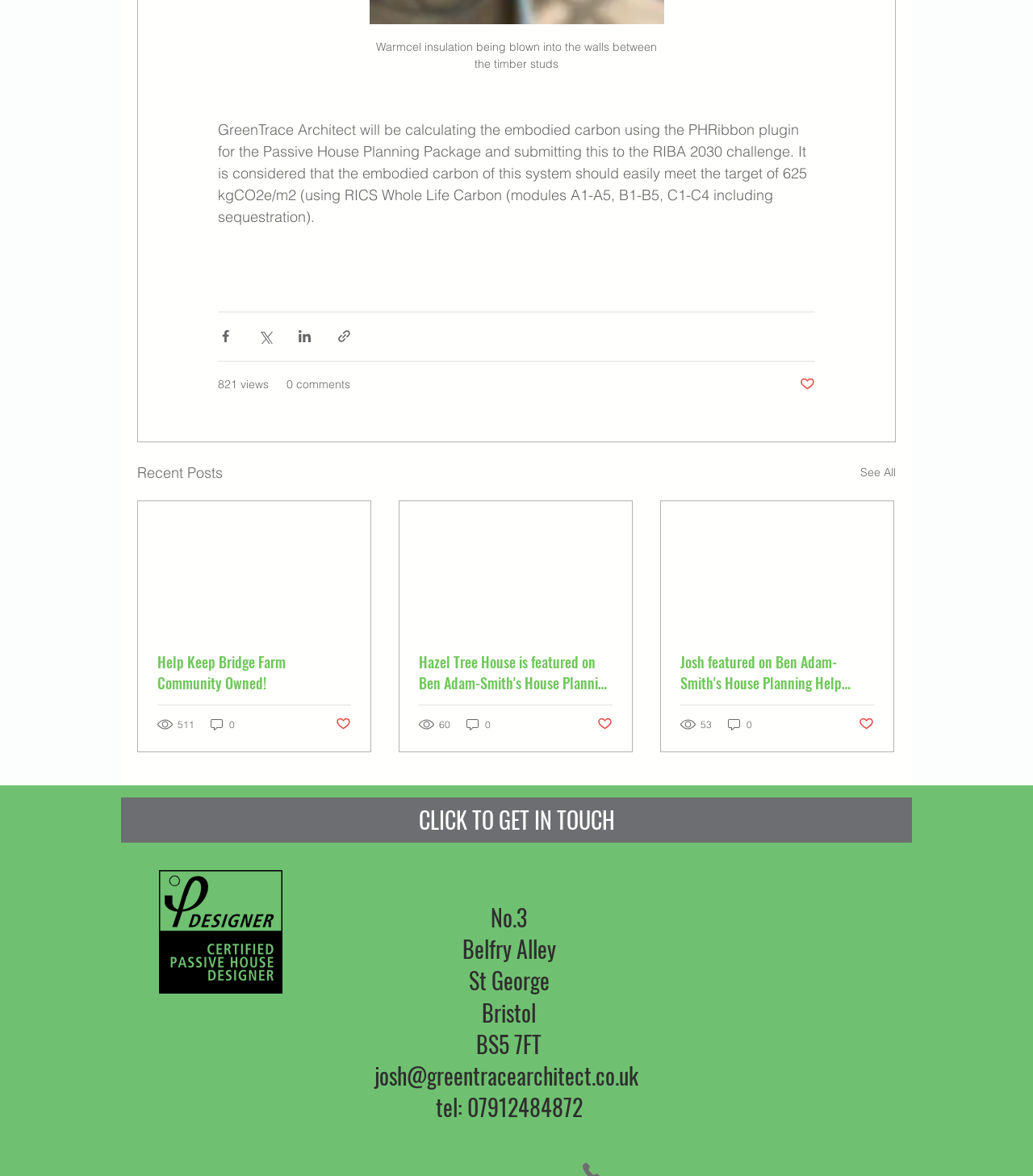Determine the coordinates of the bounding box for the clickable area needed to execute this instruction: "Get in touch".

[0.117, 0.678, 0.883, 0.717]